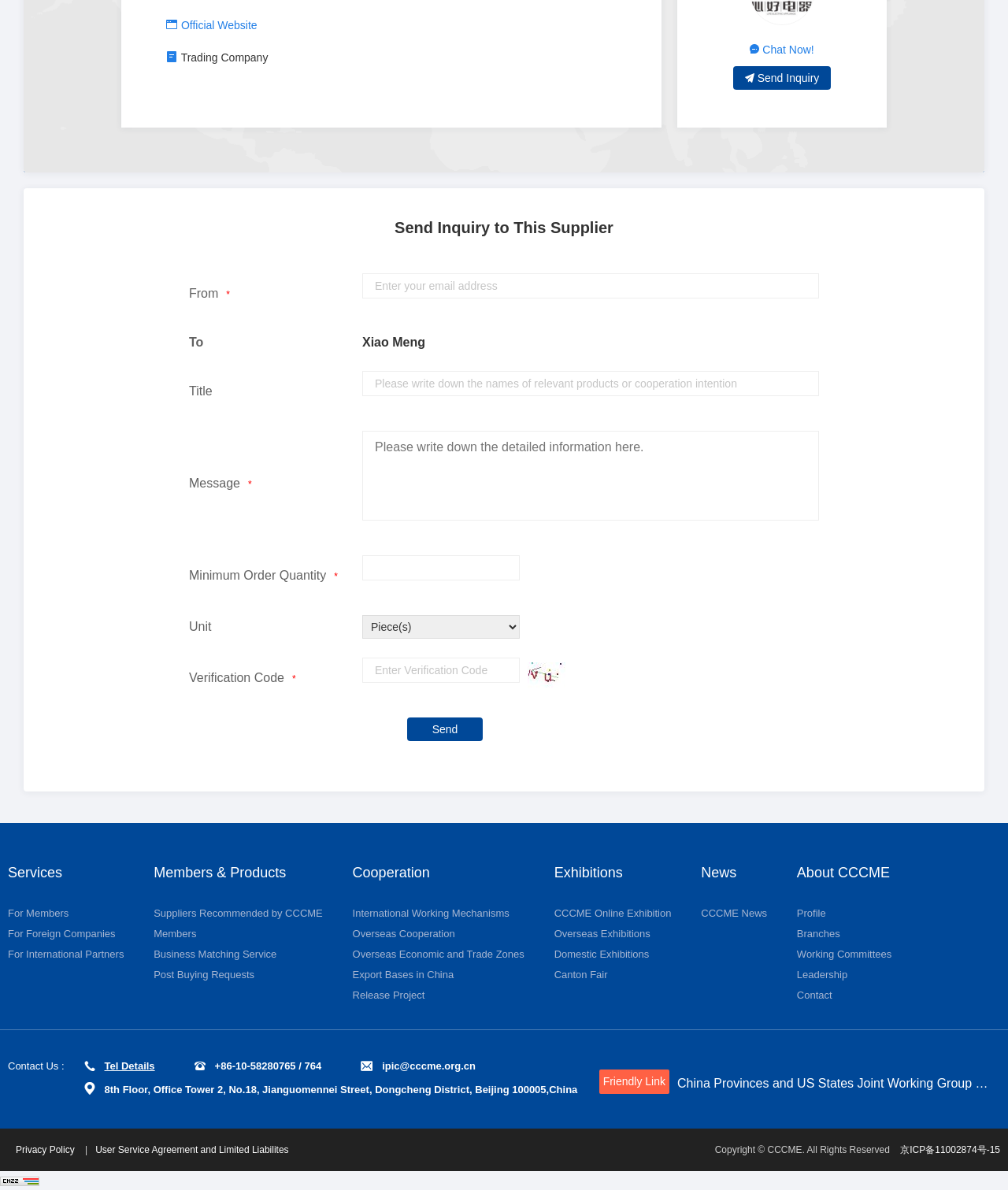Please give the bounding box coordinates of the area that should be clicked to fulfill the following instruction: "Click the 'Send Inquiry' link". The coordinates should be in the format of four float numbers from 0 to 1, i.e., [left, top, right, bottom].

[0.727, 0.056, 0.824, 0.075]